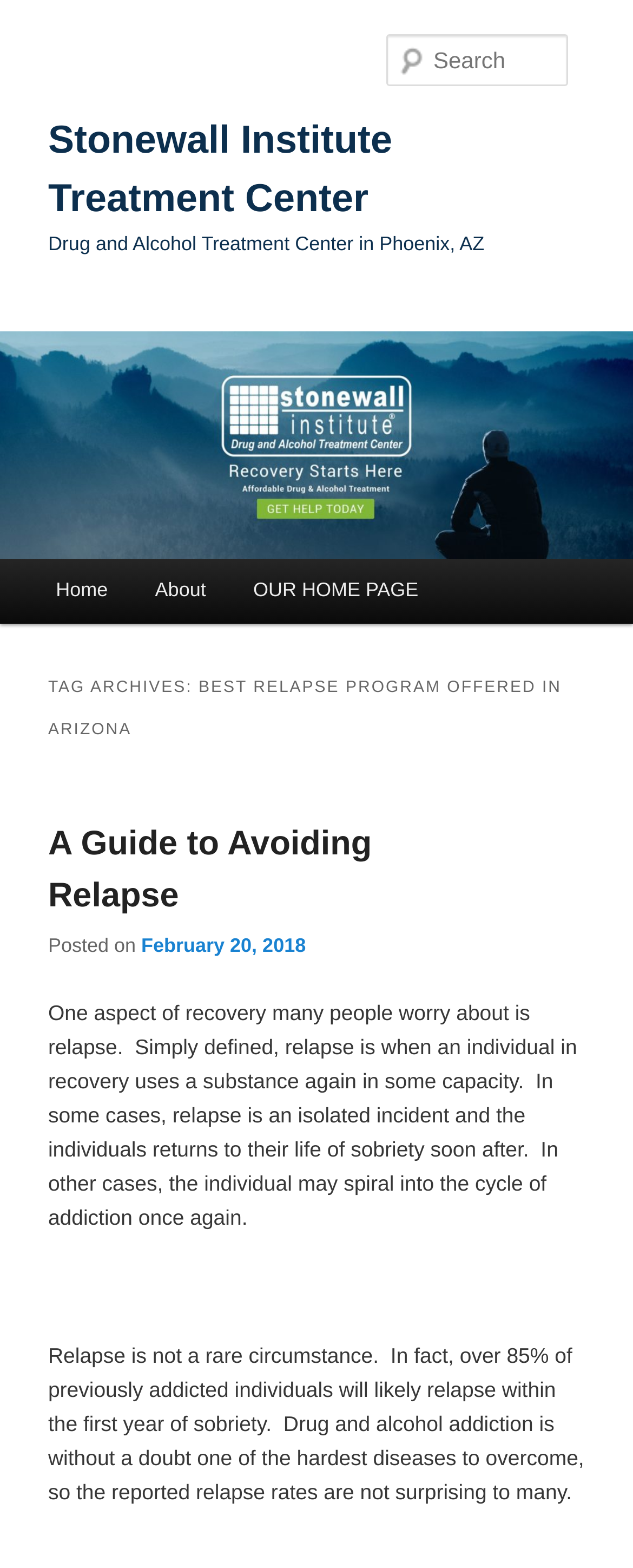What is the relapse rate for previously addicted individuals?
Ensure your answer is thorough and detailed.

The relapse rate for previously addicted individuals can be found in the static text element which states 'over 85% of previously addicted individuals will likely relapse within the first year of sobriety'.